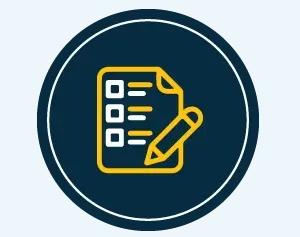Answer the following inquiry with a single word or phrase:
What is the purpose of the pencil in the icon?

Writing or editing